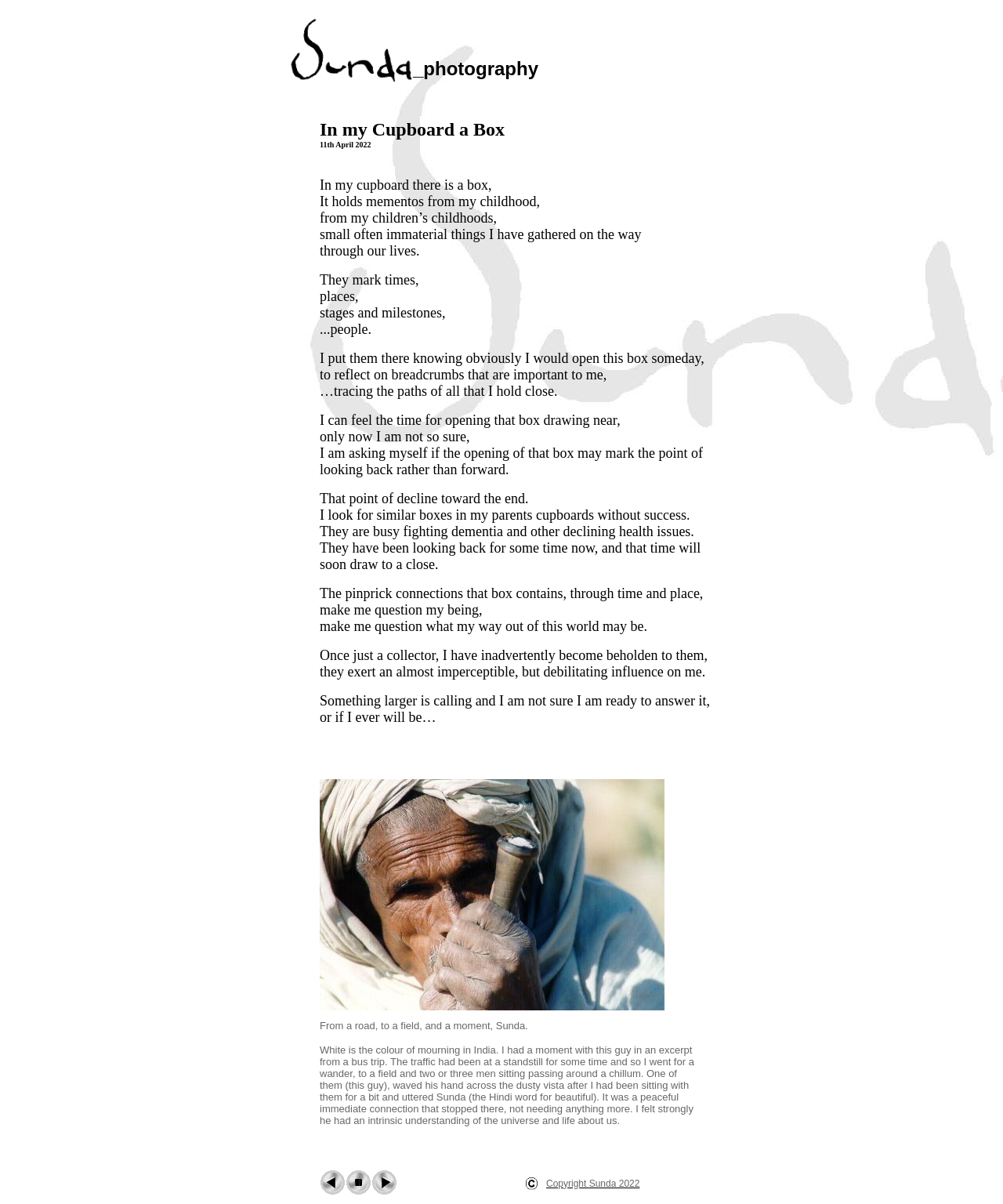What is the author's fear about the future?
Give a detailed explanation using the information visible in the image.

The author is fearful about the future and the decline that comes with aging. They are worried about losing their sense of purpose and direction, and are questioning what their way out of this world may be. The author is also fearful of their own mortality and the impact it will have on their loved ones.